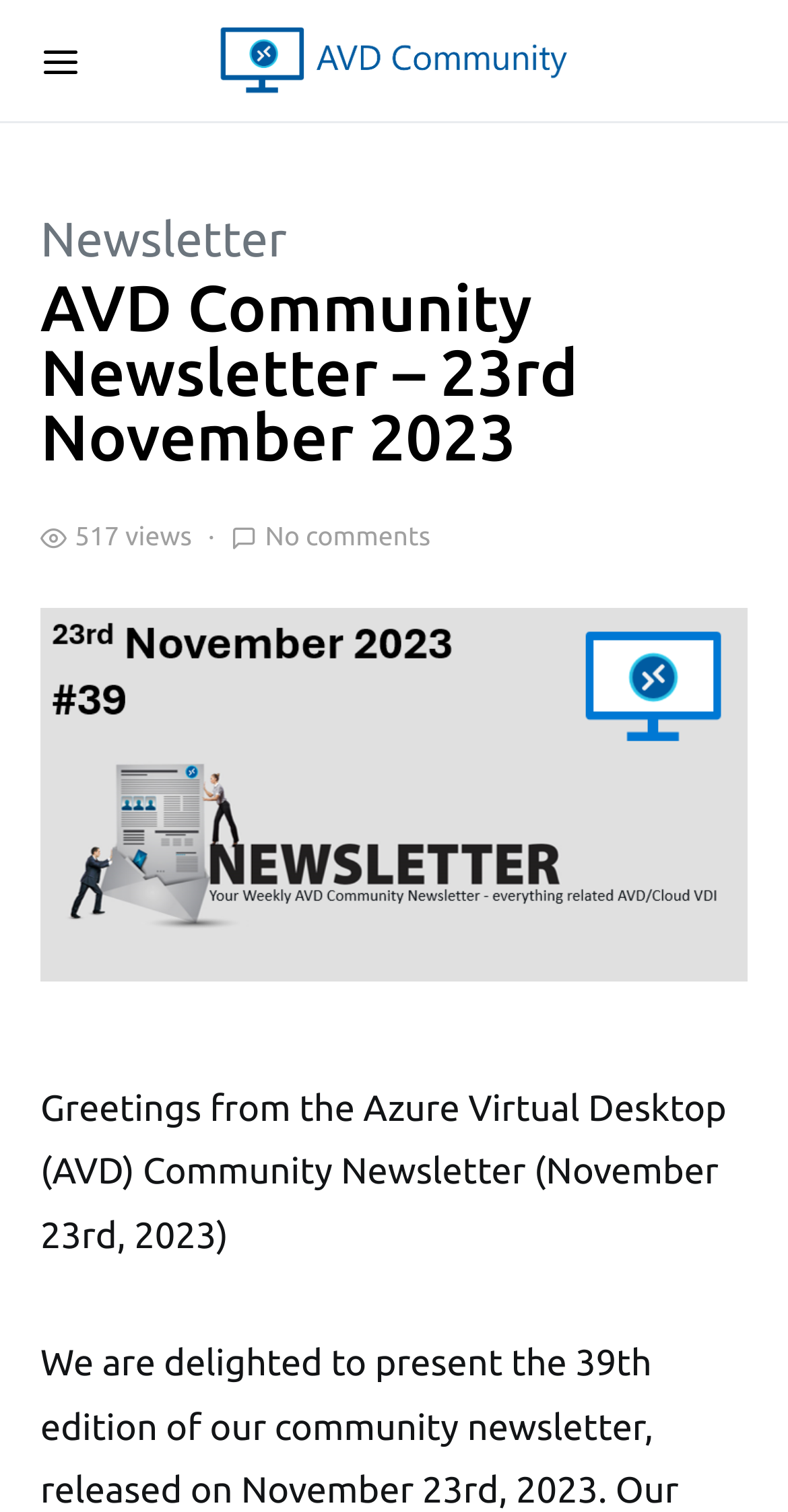Based on the element description, predict the bounding box coordinates (top-left x, top-left y, bottom-right x, bottom-right y) for the UI element in the screenshot: Post not marked as liked

None